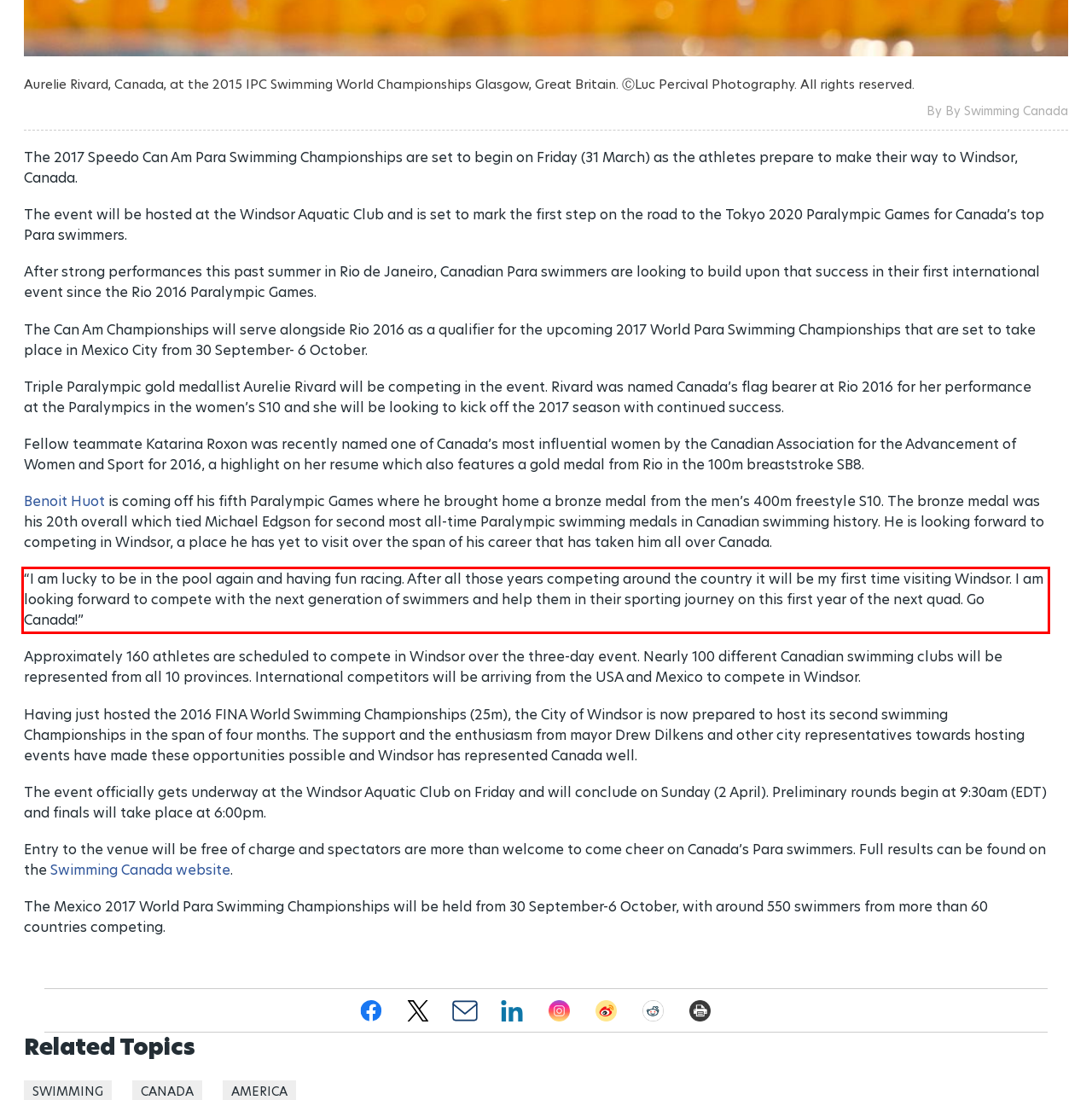Within the screenshot of a webpage, identify the red bounding box and perform OCR to capture the text content it contains.

“I am lucky to be in the pool again and having fun racing. After all those years competing around the country it will be my first time visiting Windsor. I am looking forward to compete with the next generation of swimmers and help them in their sporting journey on this first year of the next quad. Go Canada!”